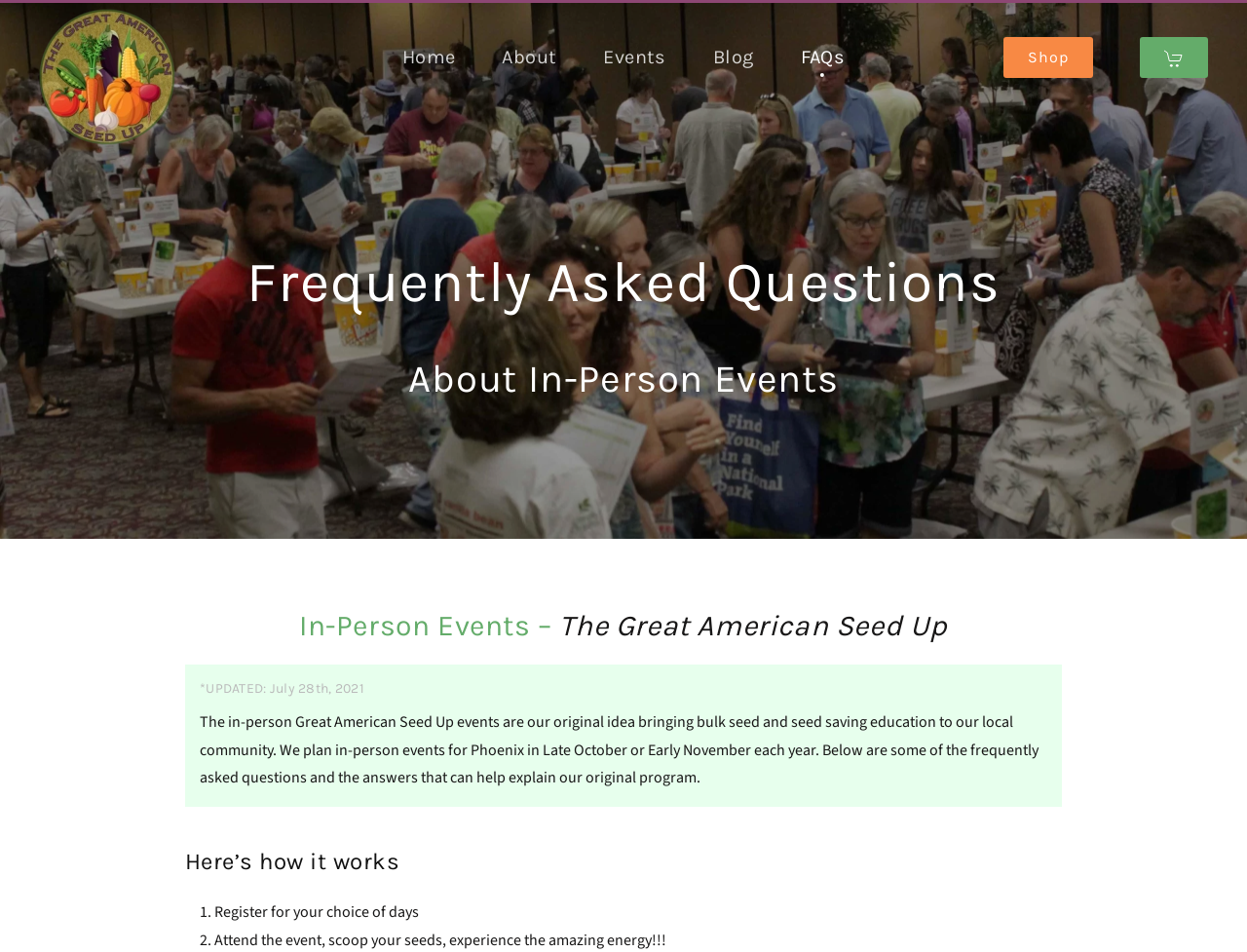How many steps are involved in the process of attending an in-person event?
Relying on the image, give a concise answer in one word or a brief phrase.

2